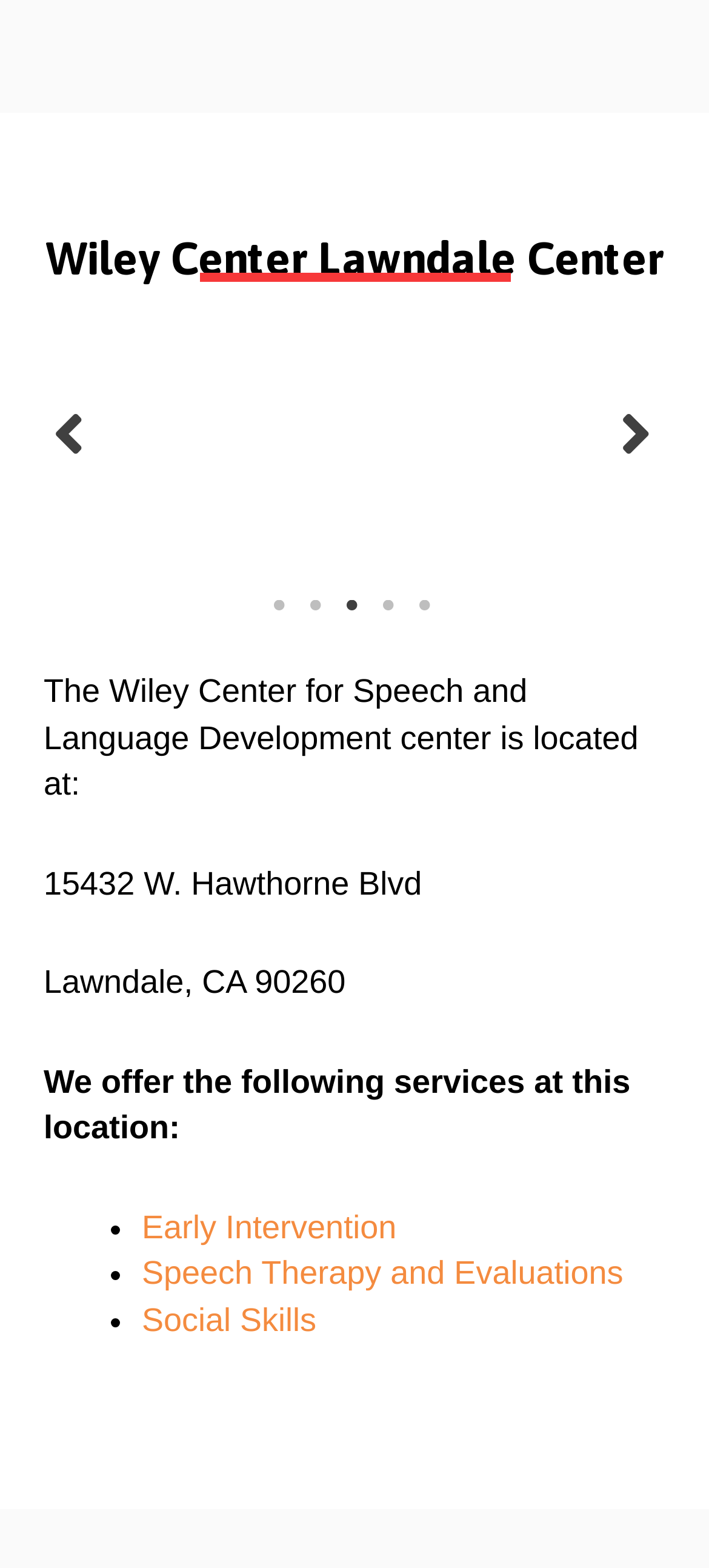Could you provide the bounding box coordinates for the portion of the screen to click to complete this instruction: "Click the Previous button"?

[0.074, 0.256, 0.126, 0.296]